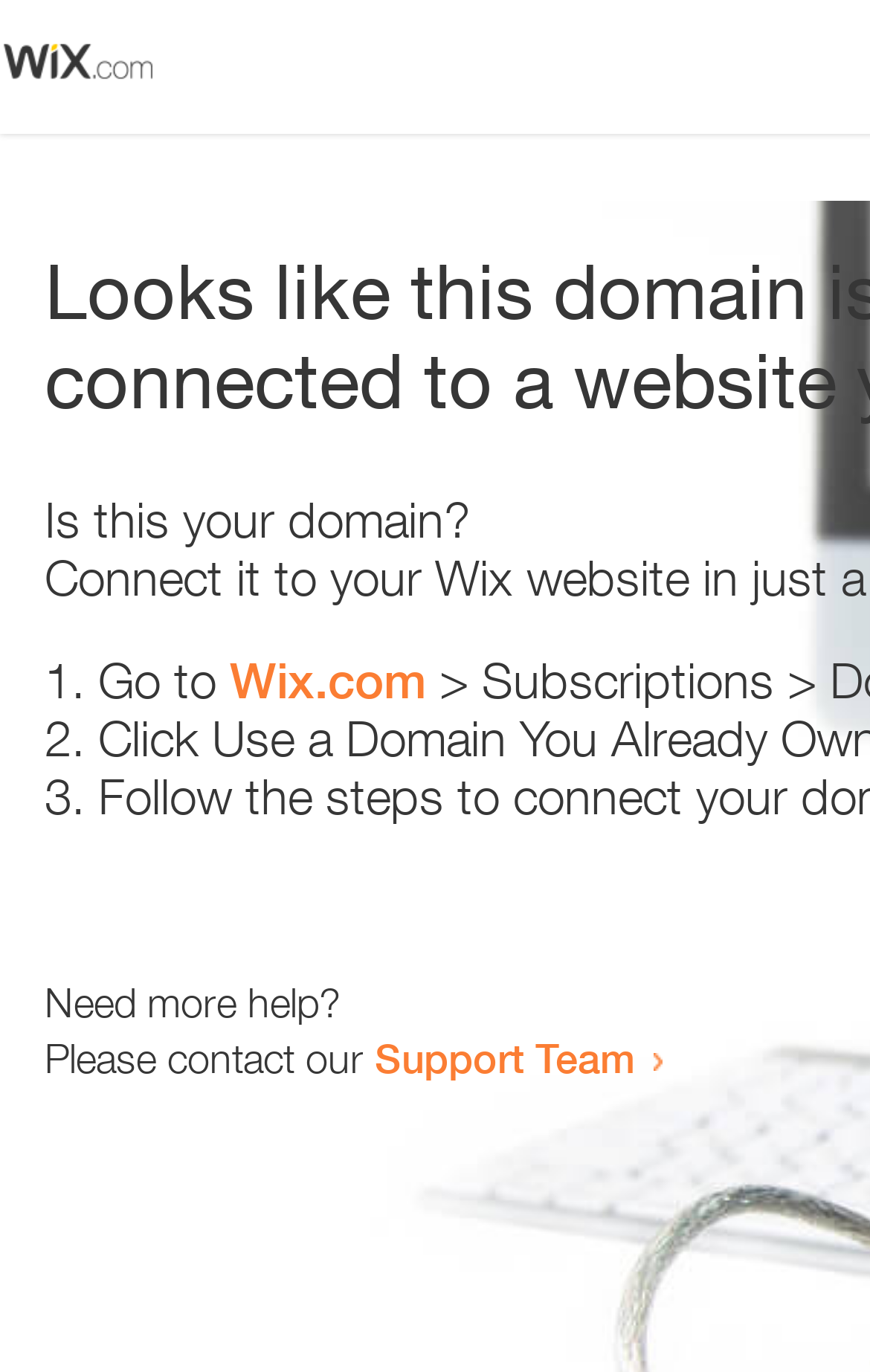What is the purpose of the webpage?
Based on the image, answer the question with a single word or brief phrase.

Error resolution